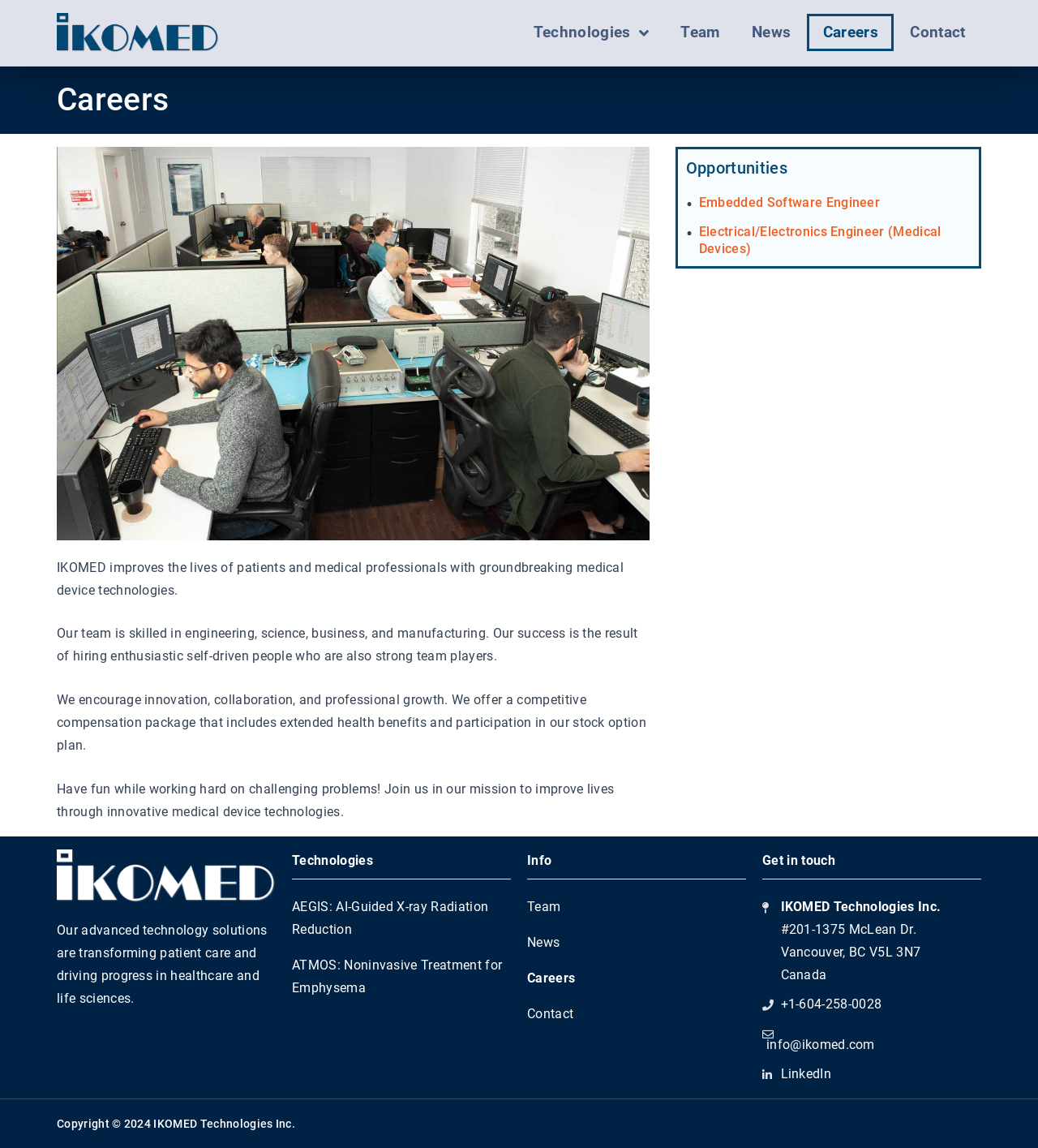Please locate the bounding box coordinates of the element's region that needs to be clicked to follow the instruction: "Visit the 'Home' page". The bounding box coordinates should be provided as four float numbers between 0 and 1, i.e., [left, top, right, bottom].

None